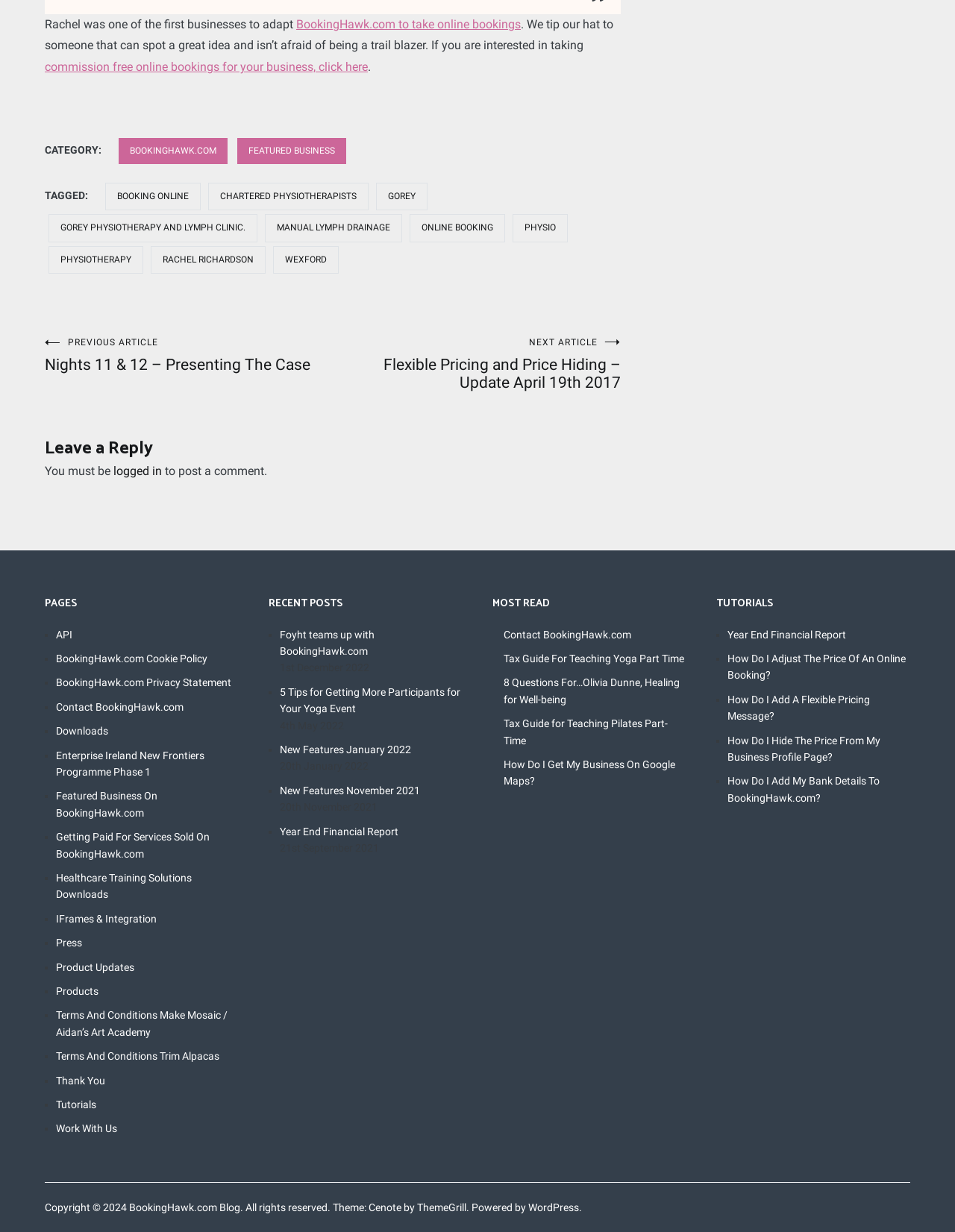Specify the bounding box coordinates for the region that must be clicked to perform the given instruction: "view the recent post Foyht teams up with BookingHawk.com".

[0.293, 0.508, 0.484, 0.535]